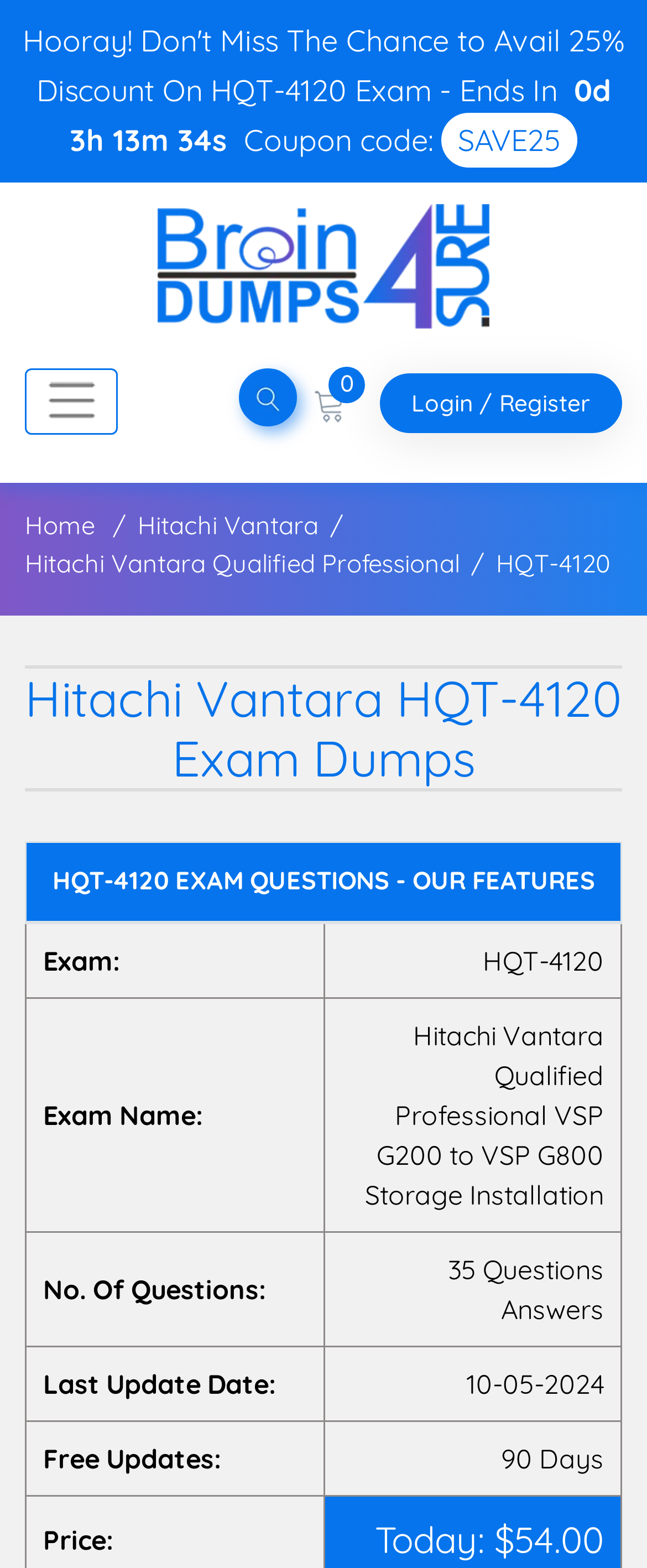Describe all visible elements and their arrangement on the webpage.

The webpage is about Hitachi Vantara HQT-4120 exam dumps, providing updated questions and answers for the Hitachi Vantara Qualified Professional certification. 

At the top, there is a coupon code section with a "SAVE25" promo code. Below it, there is a navigation menu with links to "Home", "Hitachi Vantara", and "Login / Register". 

On the left side, there is a search button and a toggle navigation button. On the right side, there is a link to "Braindumps4sure" with an accompanying image. 

The main content of the page is a table with five rows, each containing information about the HQT-4120 exam, including the exam name, number of questions, and last update date. The table is headed by a title "HQT-4120 EXAM QUESTIONS - OUR FEATURES". 

Above the table, there is a heading "Hitachi Vantara HQT-4120 Exam Dumps" and a description "Hitachi Vantara Qualified Professional".